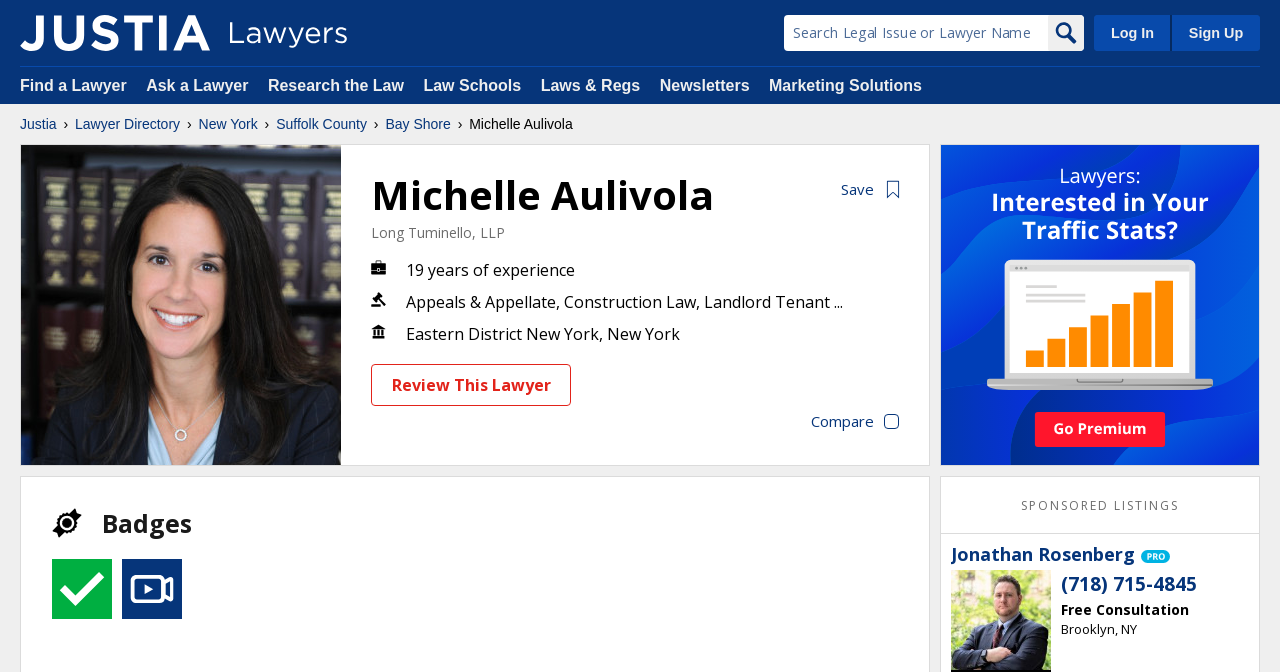What is the name of the lawyer?
Based on the screenshot, respond with a single word or phrase.

Michelle Aulivola